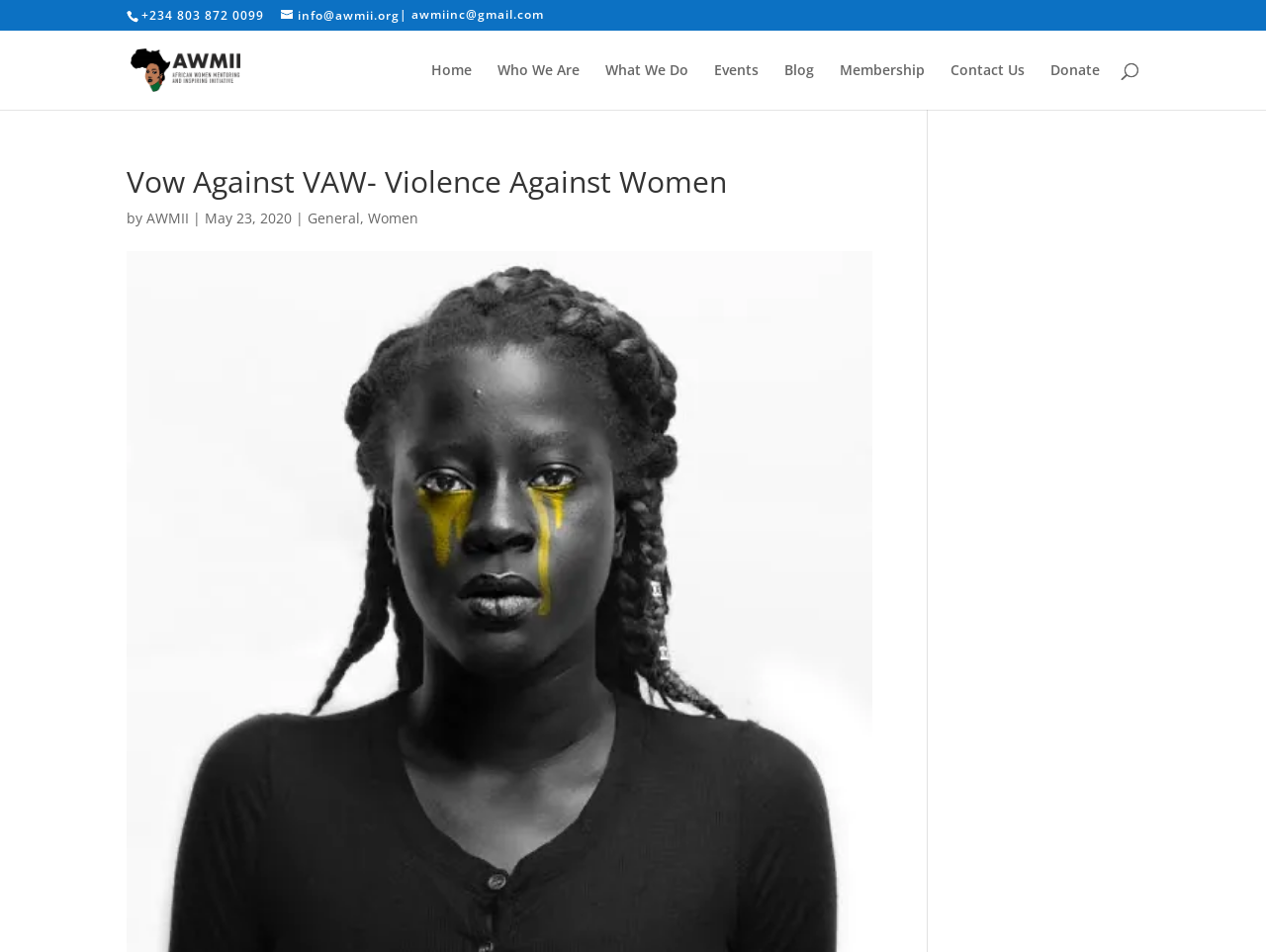Pinpoint the bounding box coordinates of the clickable area necessary to execute the following instruction: "call the phone number". The coordinates should be given as four float numbers between 0 and 1, namely [left, top, right, bottom].

[0.112, 0.007, 0.209, 0.025]